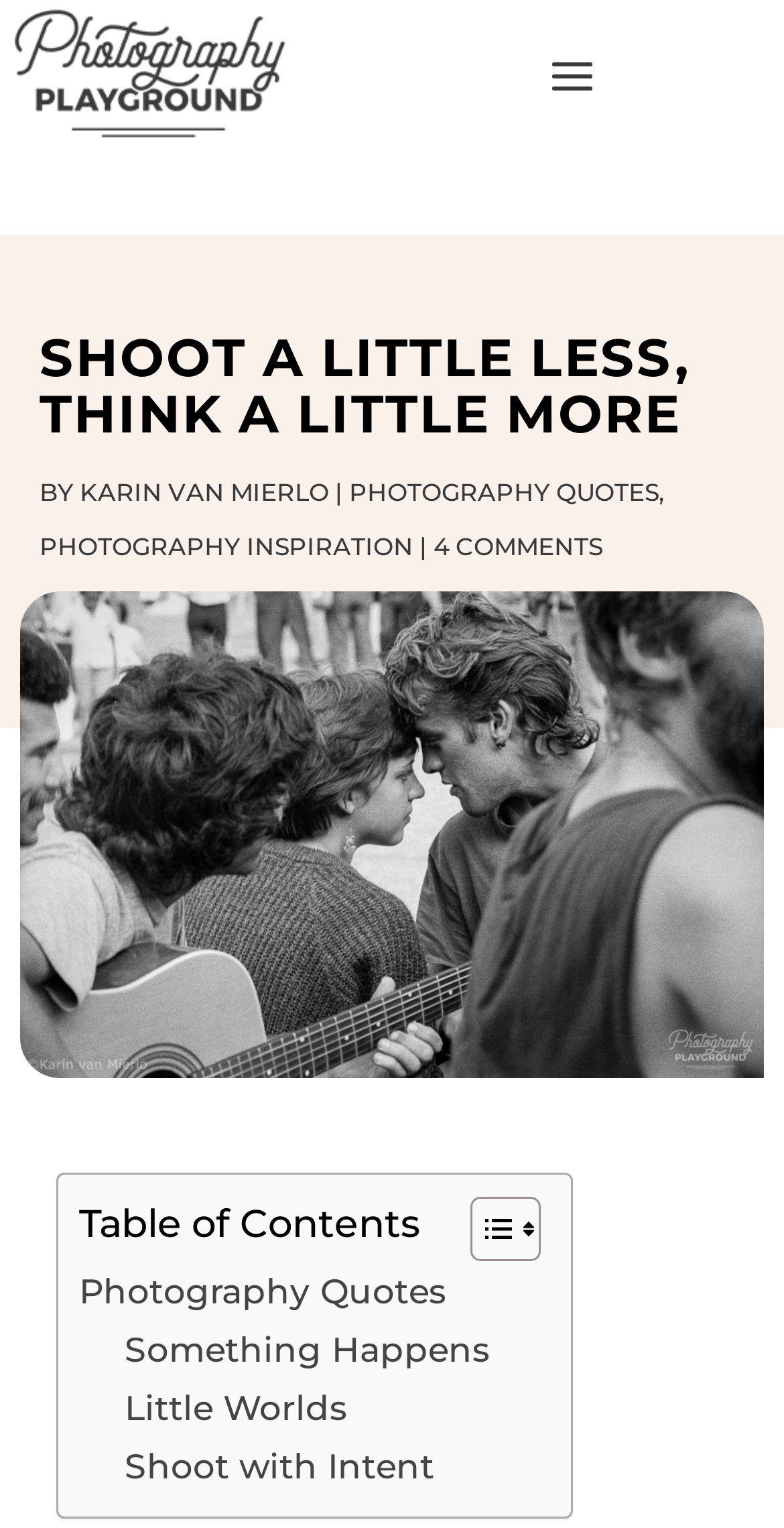Identify the bounding box coordinates of the part that should be clicked to carry out this instruction: "Check the photography quotes image".

[0.025, 0.387, 0.975, 0.706]